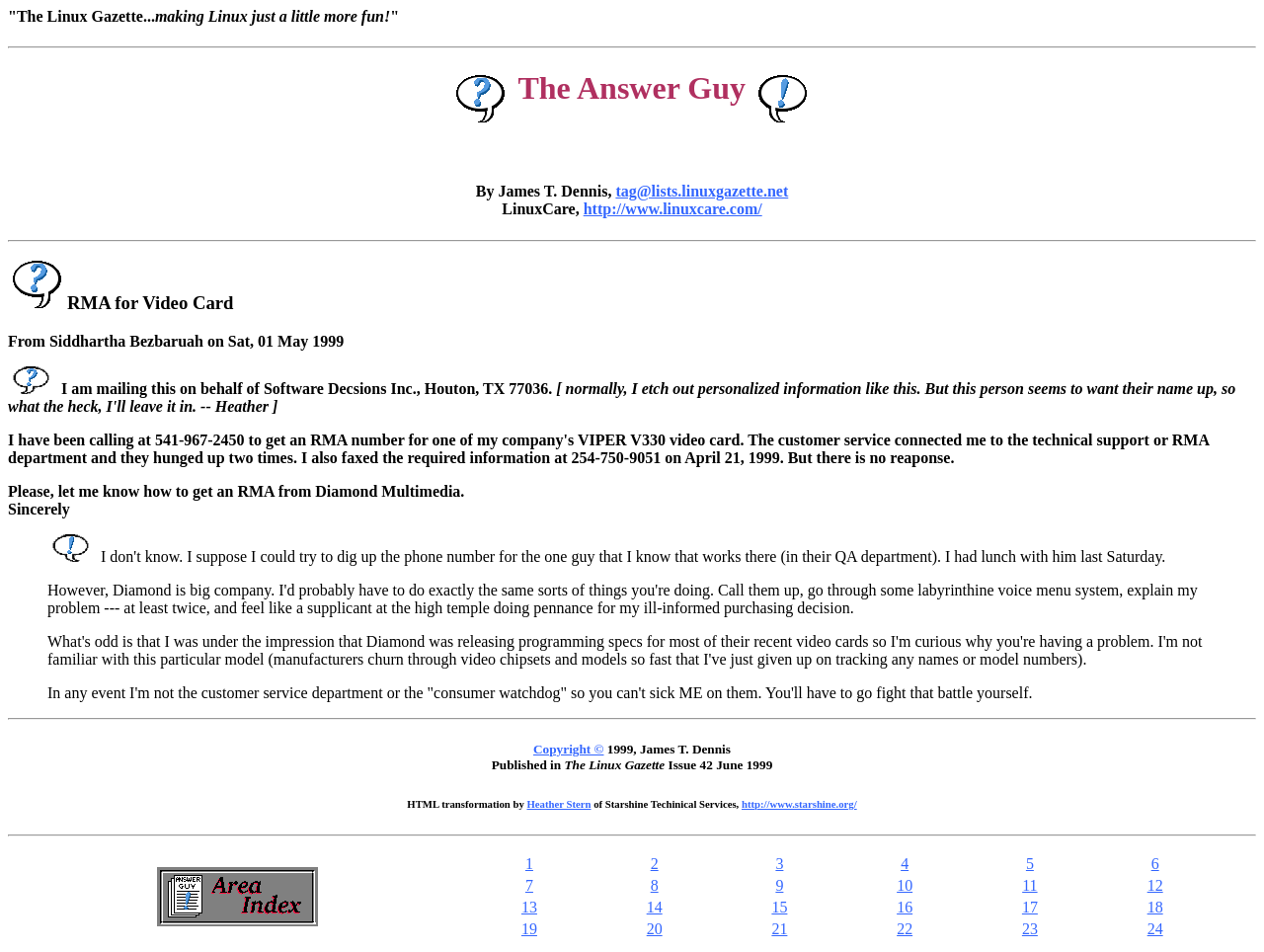Provide a one-word or brief phrase answer to the question:
What is the name of the technical service mentioned in the webpage?

Starshine Technical Services